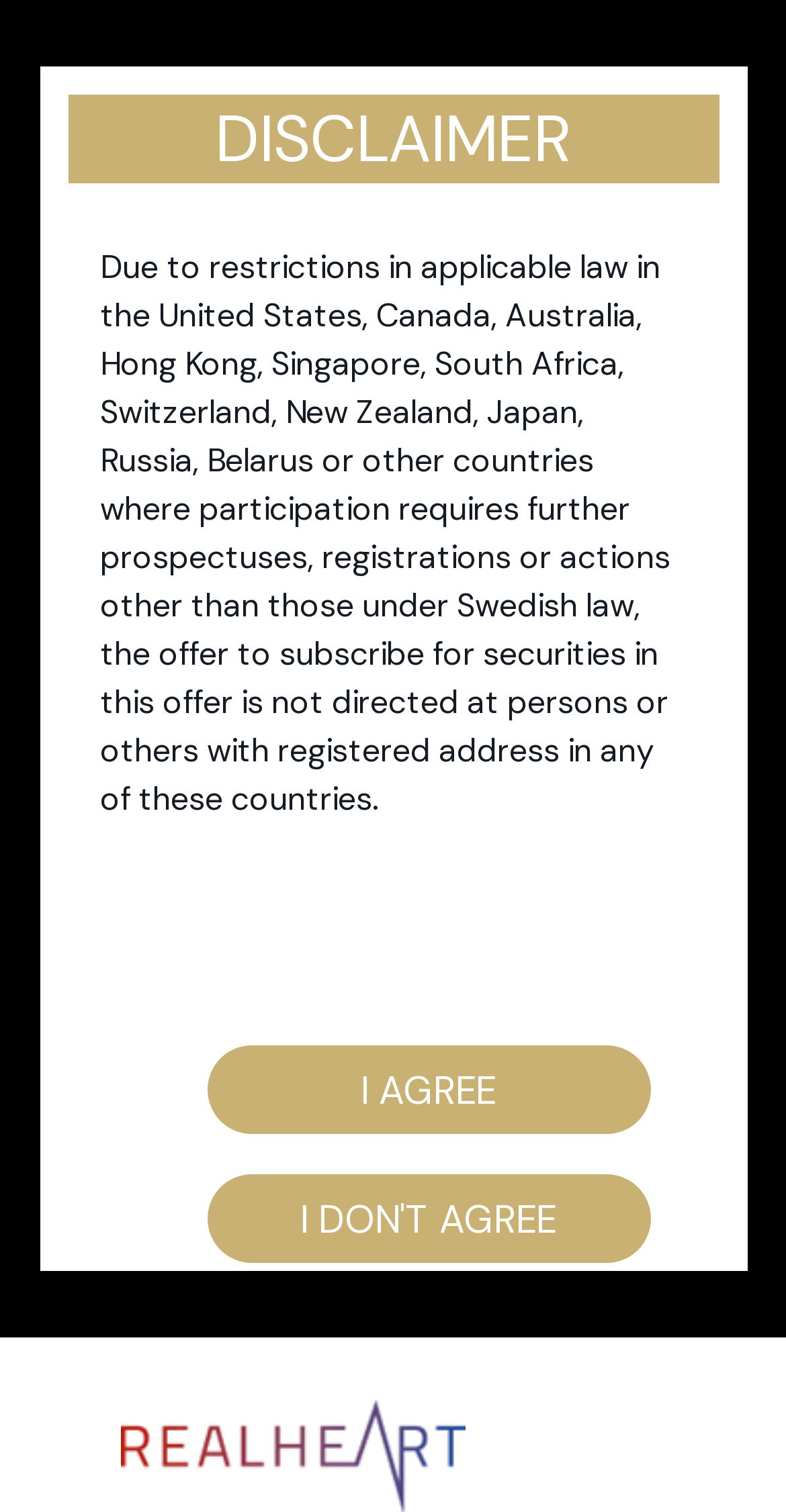Determine the bounding box coordinates of the clickable region to follow the instruction: "Select English language".

[0.146, 0.016, 0.177, 0.032]